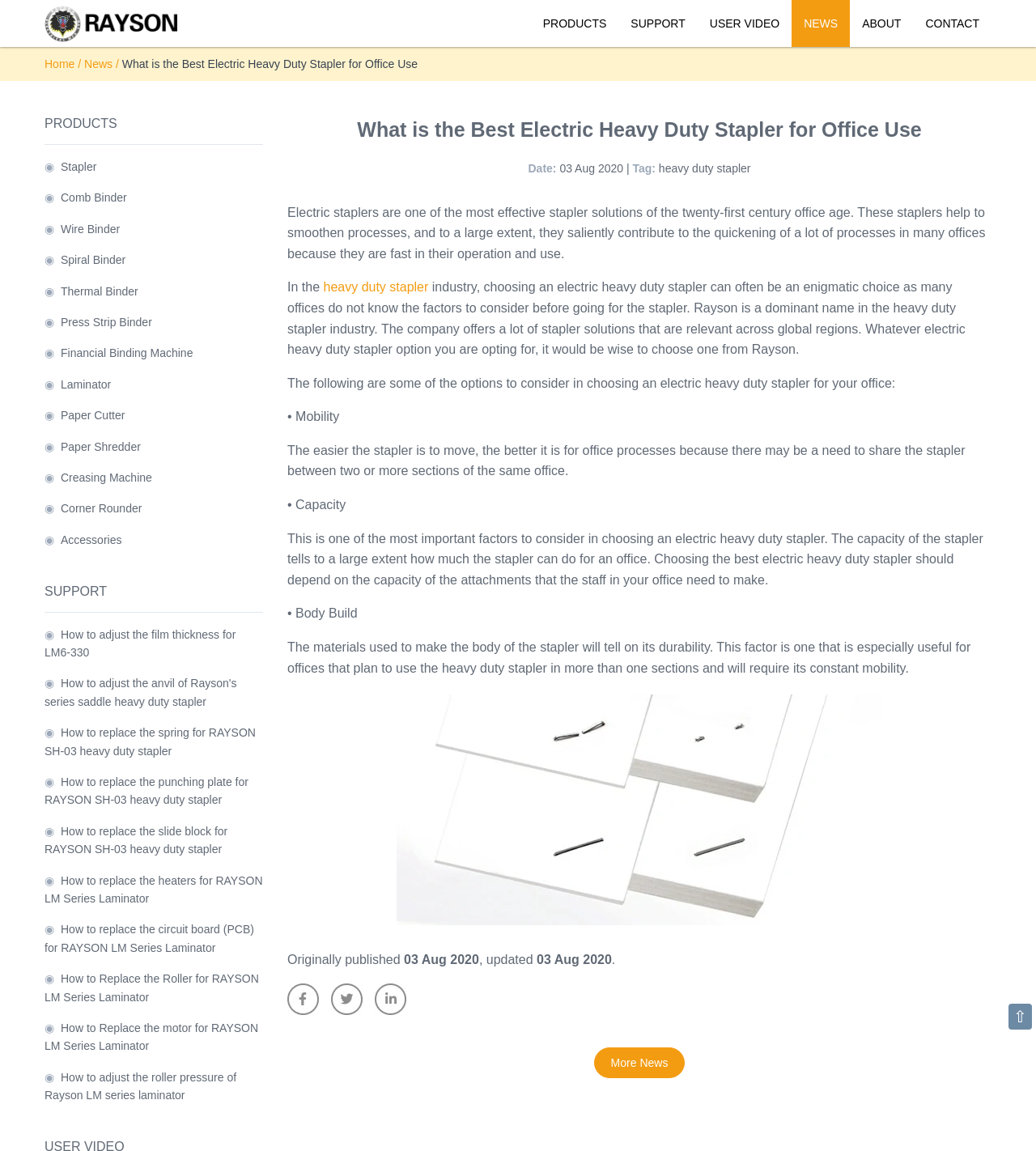Locate the bounding box coordinates of the element that needs to be clicked to carry out the instruction: "Click the 'CONTACT' link". The coordinates should be given as four float numbers ranging from 0 to 1, i.e., [left, top, right, bottom].

[0.882, 0.0, 0.957, 0.041]